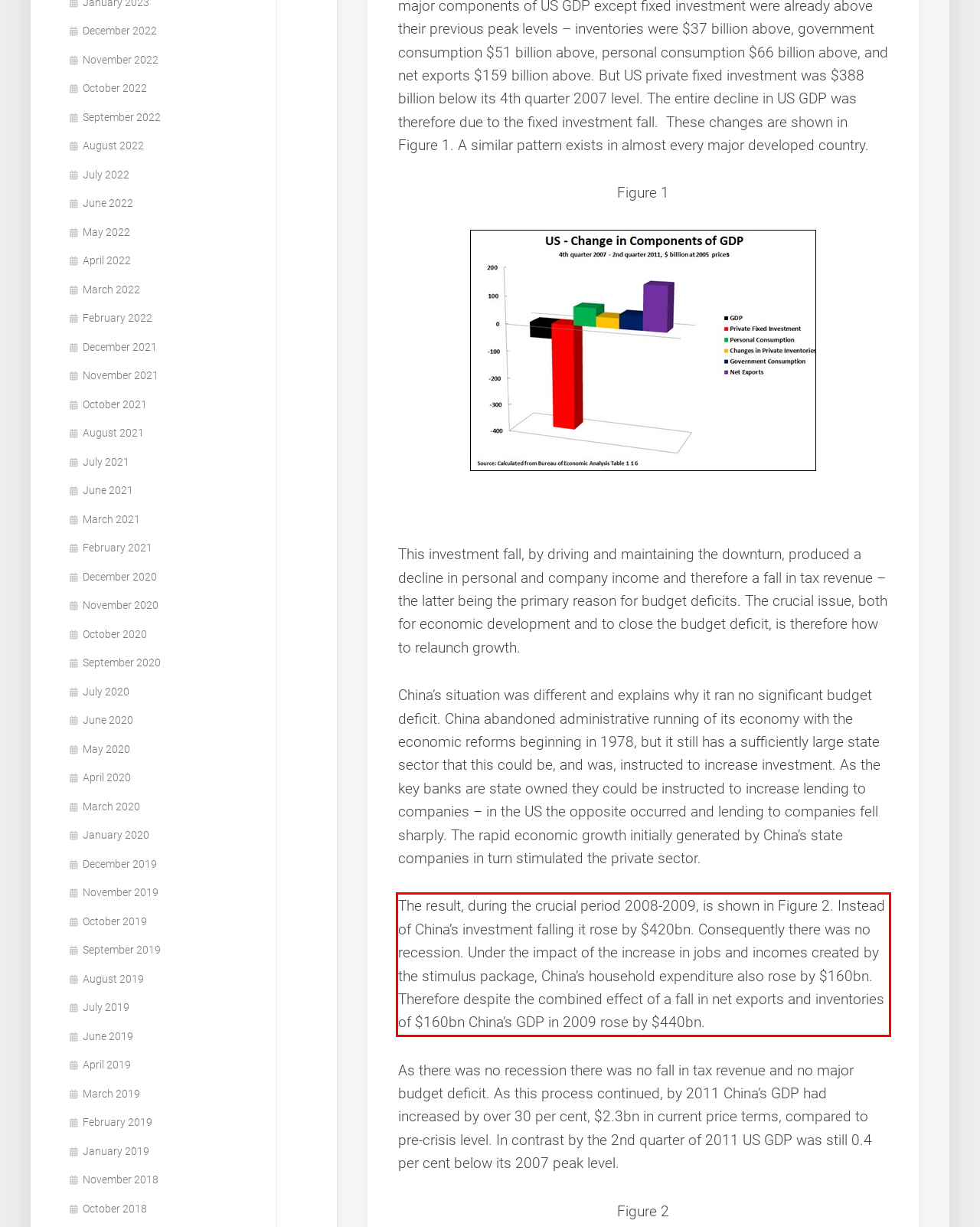Within the provided webpage screenshot, find the red rectangle bounding box and perform OCR to obtain the text content.

The result, during the crucial period 2008-2009, is shown in Figure 2. Instead of China’s investment falling it rose by $420bn. Consequently there was no recession. Under the impact of the increase in jobs and incomes created by the stimulus package, China’s household expenditure also rose by $160bn. Therefore despite the combined effect of a fall in net exports and inventories of $160bn China’s GDP in 2009 rose by $440bn.